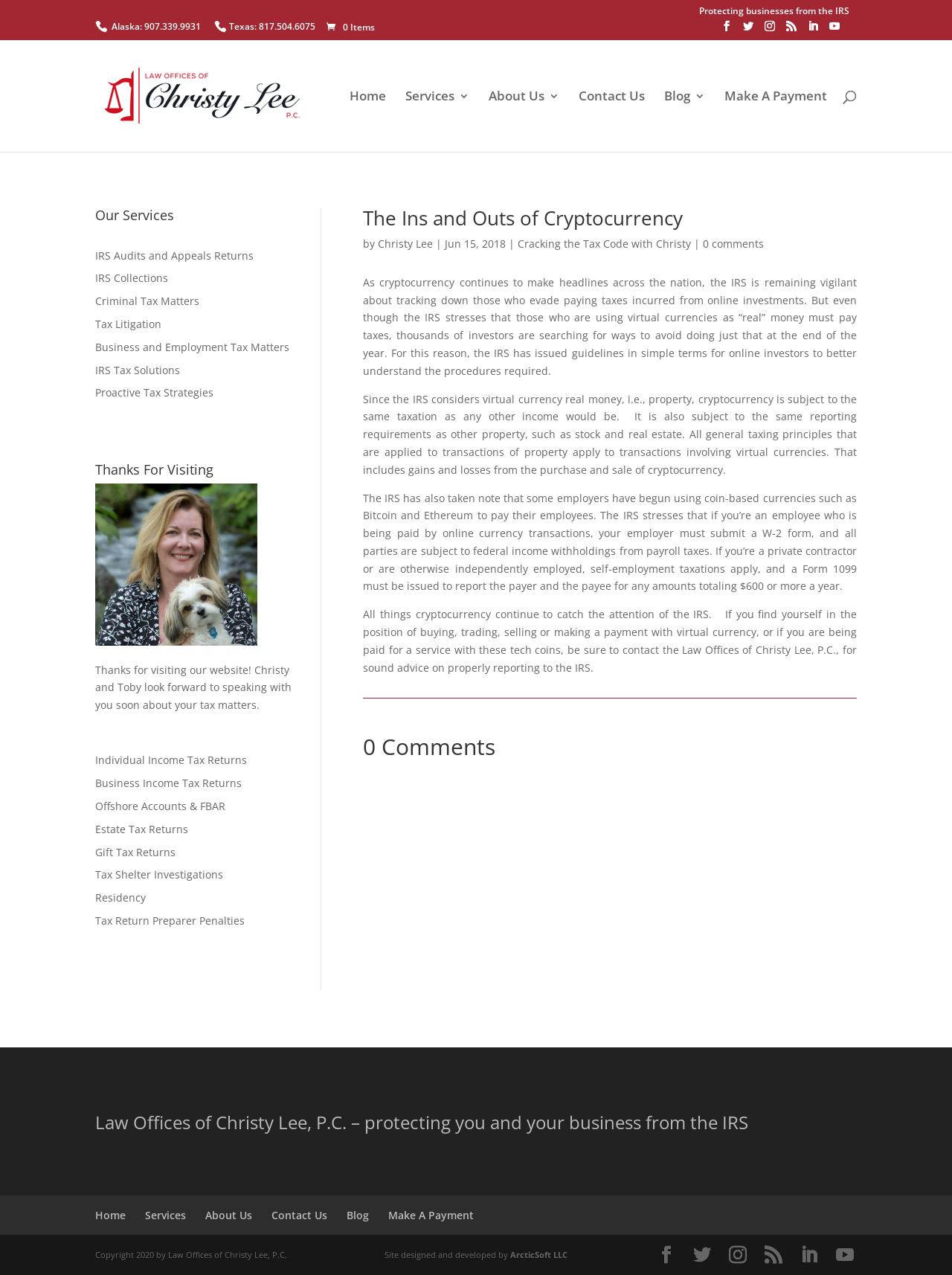Create a detailed summary of the webpage's content and design.

This webpage is about Christy Lee Law Offices P.C. and focuses on the topic of cryptocurrency and taxation. At the top, there is a header section with social media links, including LinkedIn and YouTube, and a search bar. Below the header, there is a navigation menu with links to different sections of the website, such as Home, Services, About Us, Contact Us, Blog, and Make A Payment.

The main content of the webpage is divided into two sections. The left section has a heading "Our Services" and lists various services offered by the law office, including IRS Audits and Appeals Returns, IRS Collections, and Tax Litigation. The right section has a heading "The Ins and Outs of Cryptocurrency" and features an article written by Christy Lee. The article discusses how the IRS is tracking down individuals who evade paying taxes on their cryptocurrency investments and provides guidelines for online investors to understand the taxation procedures.

The article is divided into several paragraphs, each discussing a different aspect of cryptocurrency taxation, such as the IRS considering virtual currency as real money, the taxation of cryptocurrency transactions, and the reporting requirements for employers and employees who use cryptocurrency. The article concludes by advising readers to contact the Law Offices of Christy Lee, P.C. for sound advice on properly reporting to the IRS.

At the bottom of the webpage, there is a footer section with a heading "0 Comments" and a copyright notice. There are also links to the website's social media profiles and a link to the website's developer, ArcticSoft LLC.